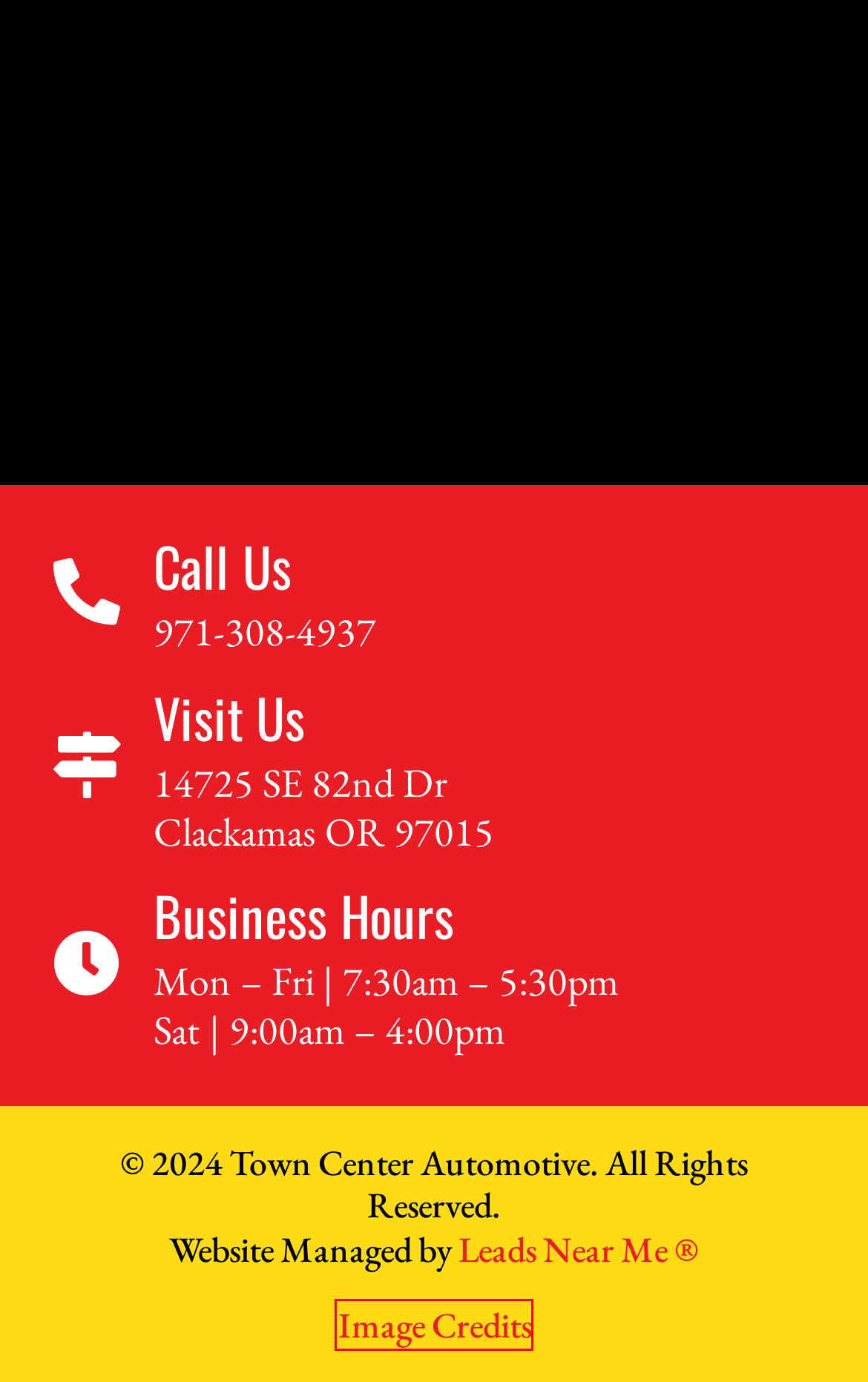A screenshot of a webpage is given with a red bounding box around a UI element. Choose the description that best matches the new webpage shown after clicking the element within the red bounding box. Here are the candidates:
A. Image Credits - Town Center Automotive
B. Sprinter Van Repair Clackamas OR - Sprinter Service Near Me
C. Oil Change Clackamas OR - Auto Maintenance Near Me
D. Transmission Repair Clackamas OR - Transmissions Near Me
E. AC & Heat Repair Clackamas OR - AC & Heat Service Near Me
F. Alternator Repair Clackamas OR - Batteries - Starter Near Me
G. Leads Near Me - Auto Repair Marketing - High Gear Conference
H. Cooling System Repair Clackamas OR - Mechanic Near Me

A